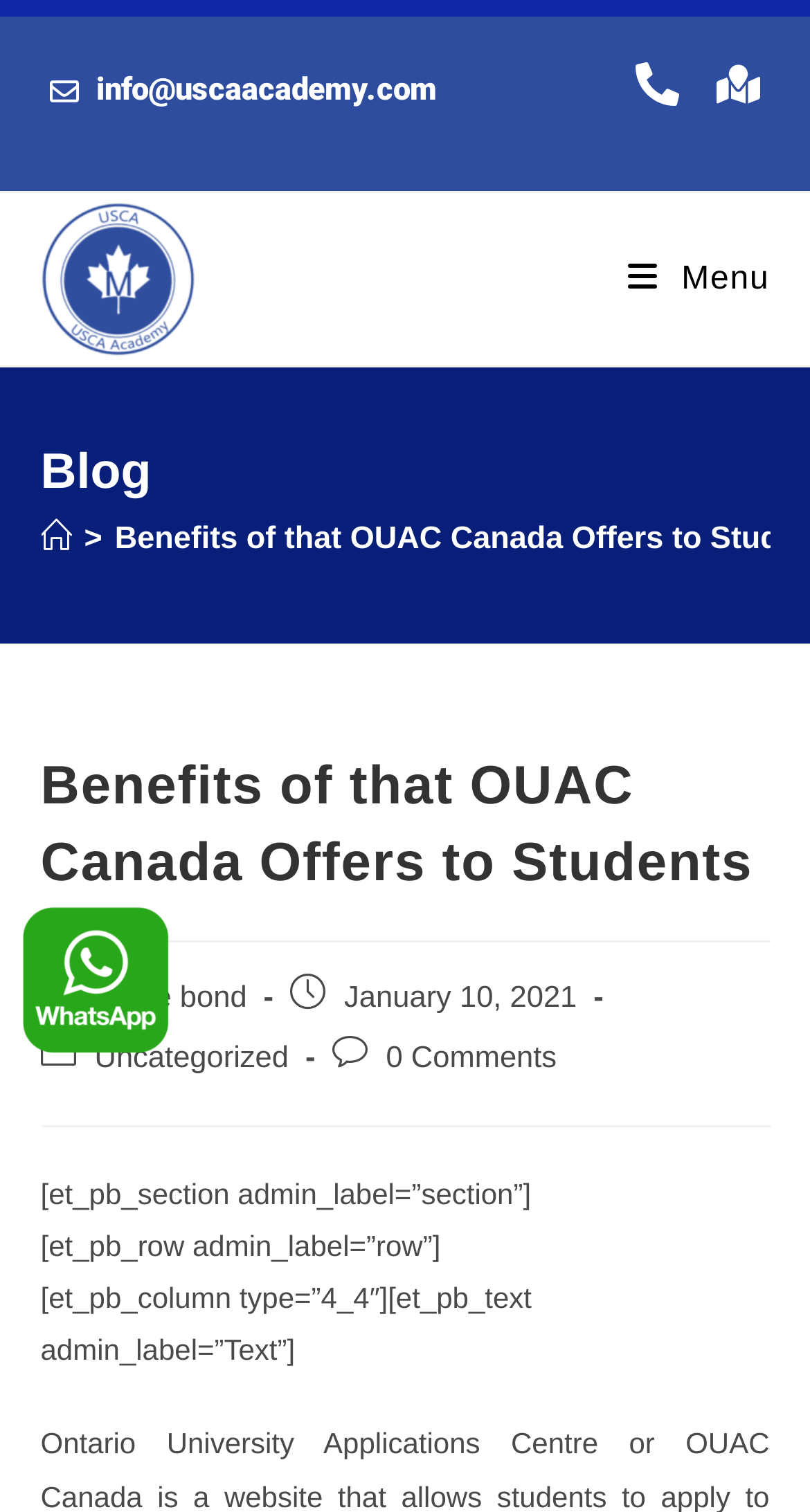How many comments are on the article?
Please answer the question with as much detail and depth as you can.

I found the number of comments on the article by looking at the link element with the text '0 Comments'.